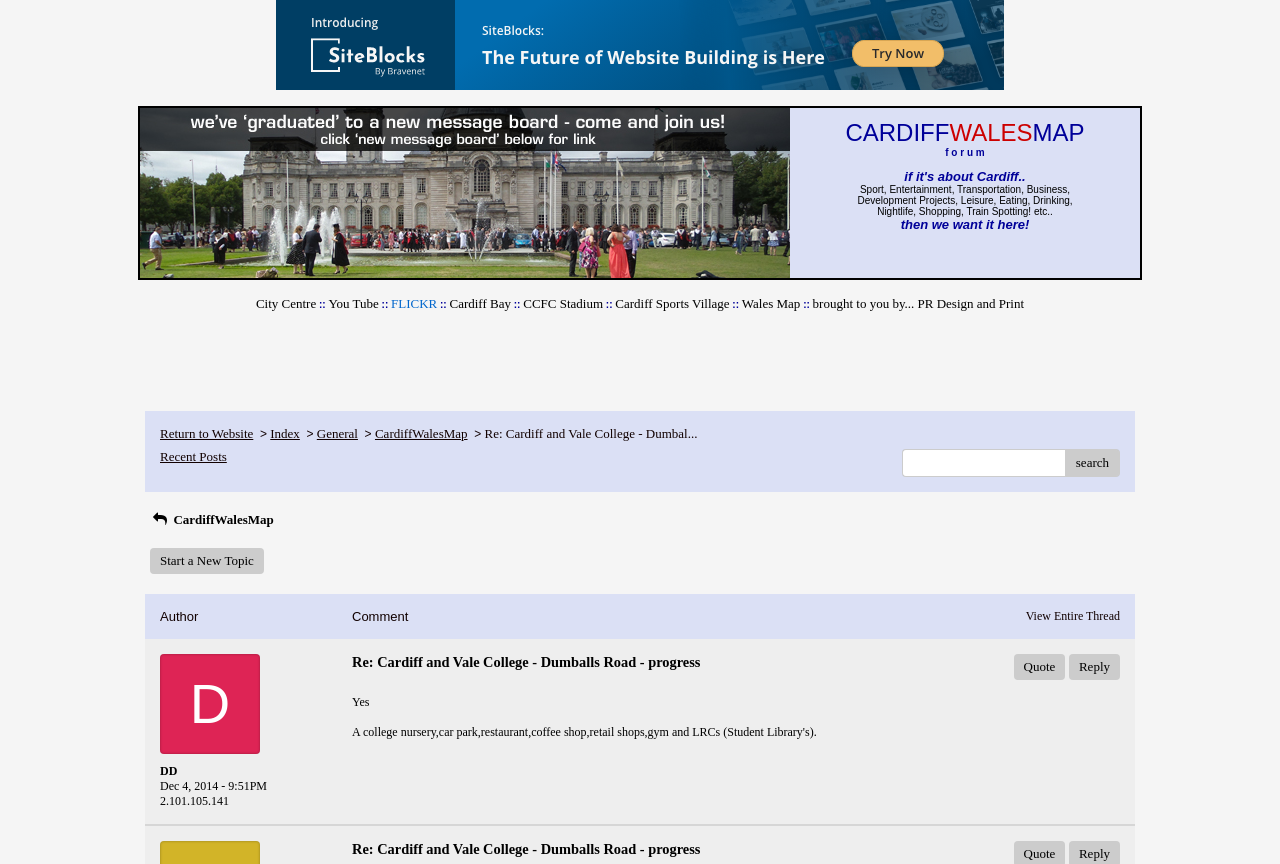Find the bounding box of the web element that fits this description: "Return to Website".

[0.125, 0.493, 0.198, 0.511]